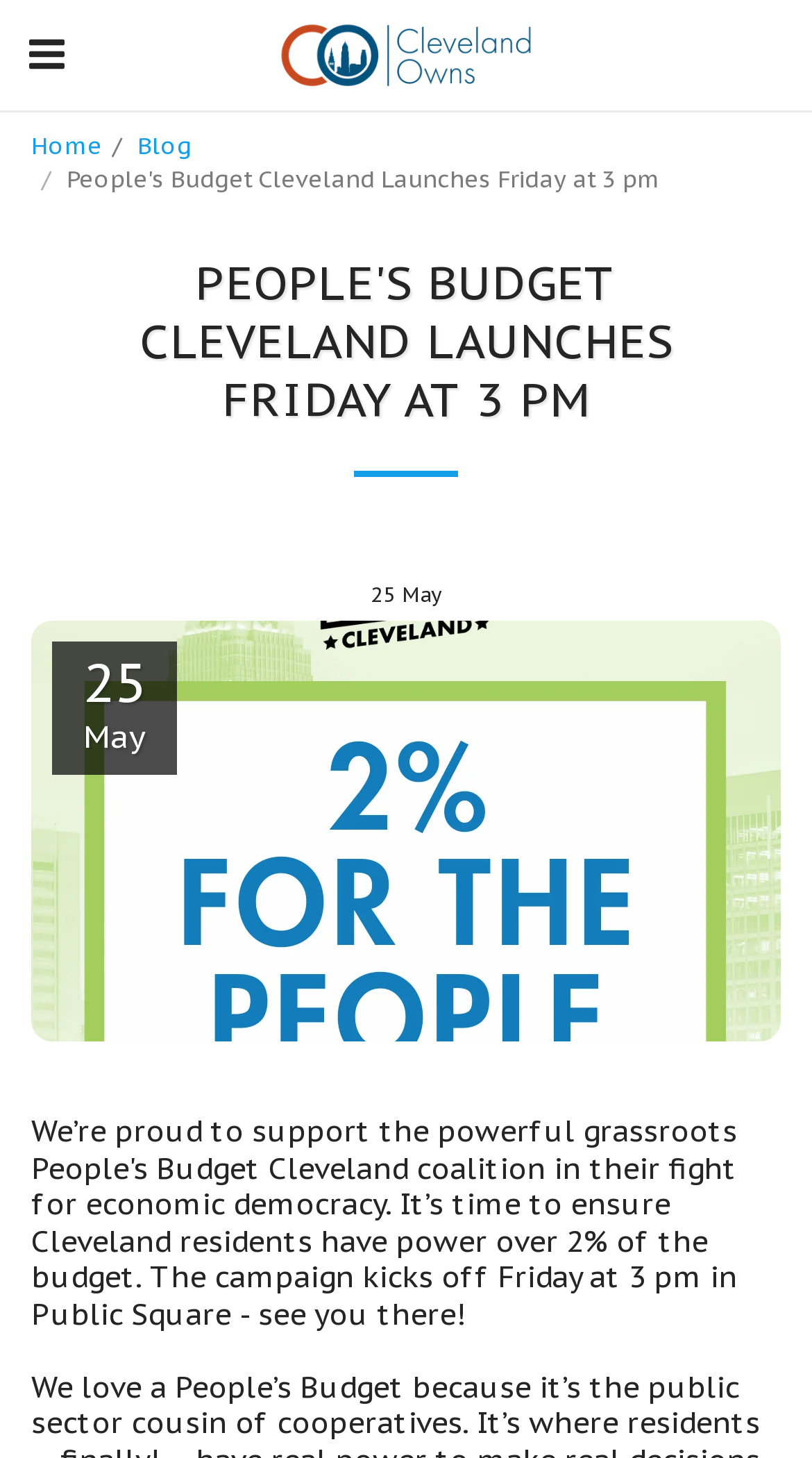From the given element description: "Home", find the bounding box for the UI element. Provide the coordinates as four float numbers between 0 and 1, in the order [left, top, right, bottom].

[0.038, 0.09, 0.126, 0.11]